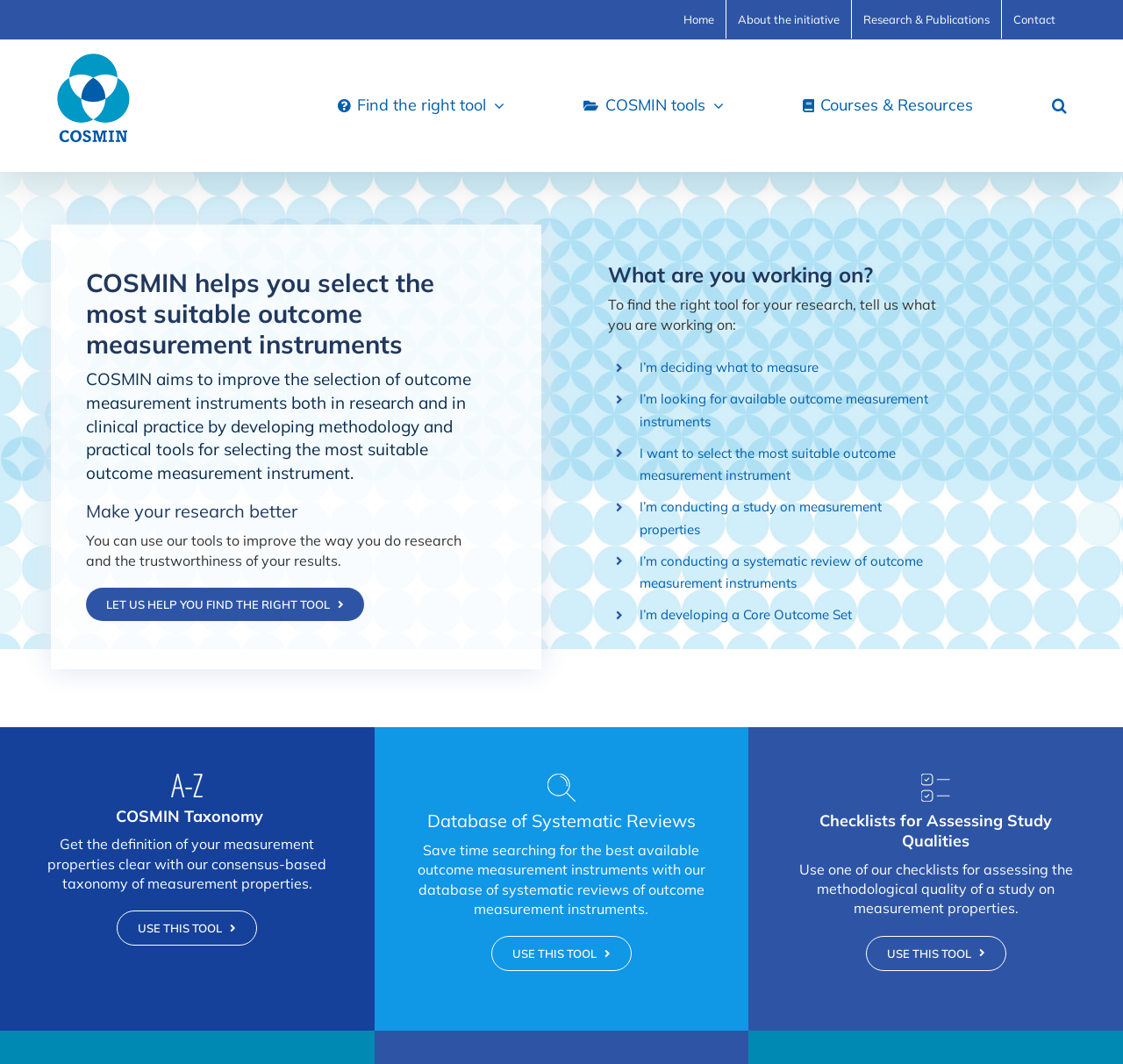Please identify the bounding box coordinates of the region to click in order to complete the given instruction: "Click on the 'Home' link". The coordinates should be four float numbers between 0 and 1, i.e., [left, top, right, bottom].

[0.598, 0.0, 0.646, 0.036]